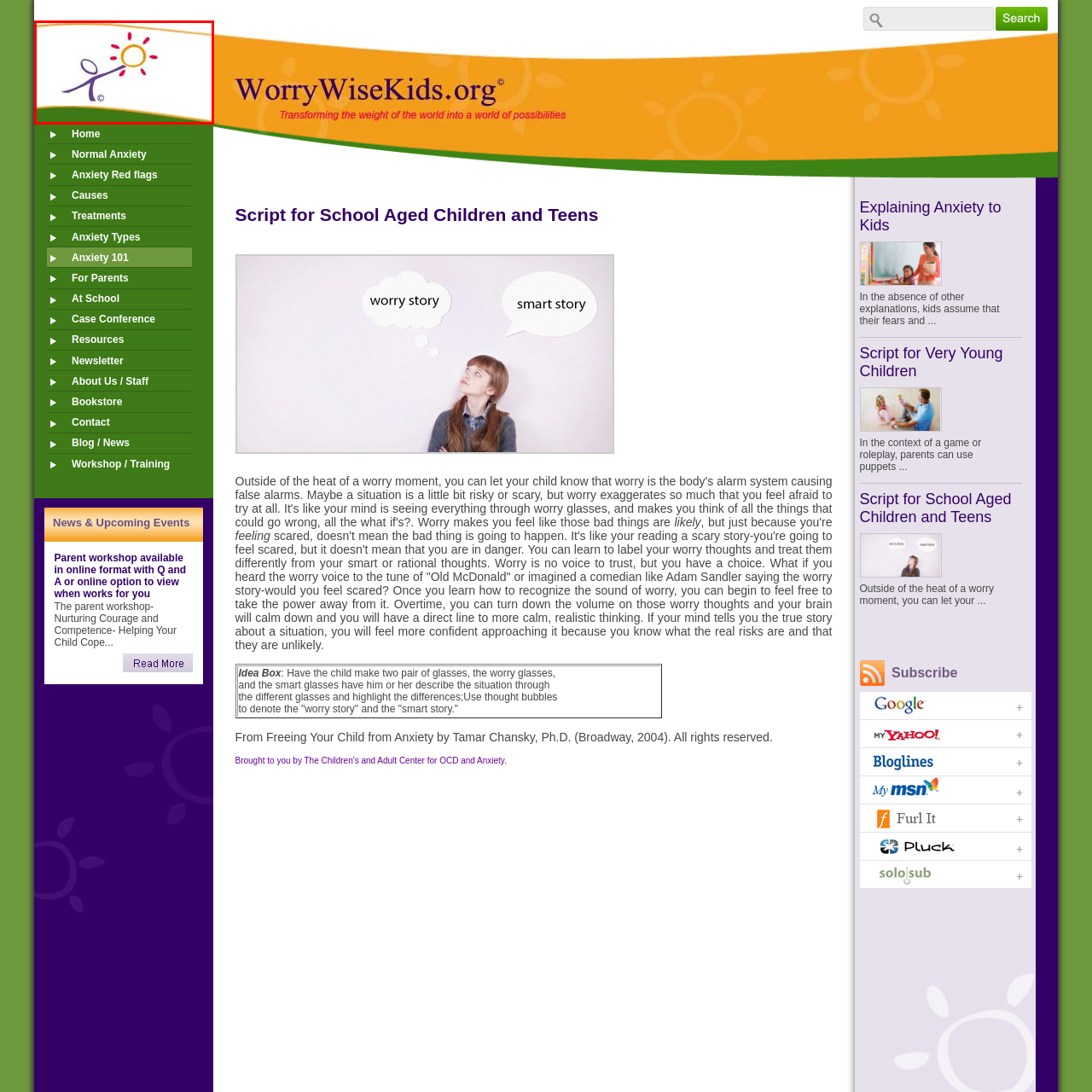What does the sun symbolize?
Direct your attention to the image enclosed by the red bounding box and provide a detailed answer to the question.

The caption states that the sun, illustrated with radiating red rays and a cheerful yellow center, suggests warmth, hope, and enlightenment, which implies that the sun is a symbol of these positive concepts.